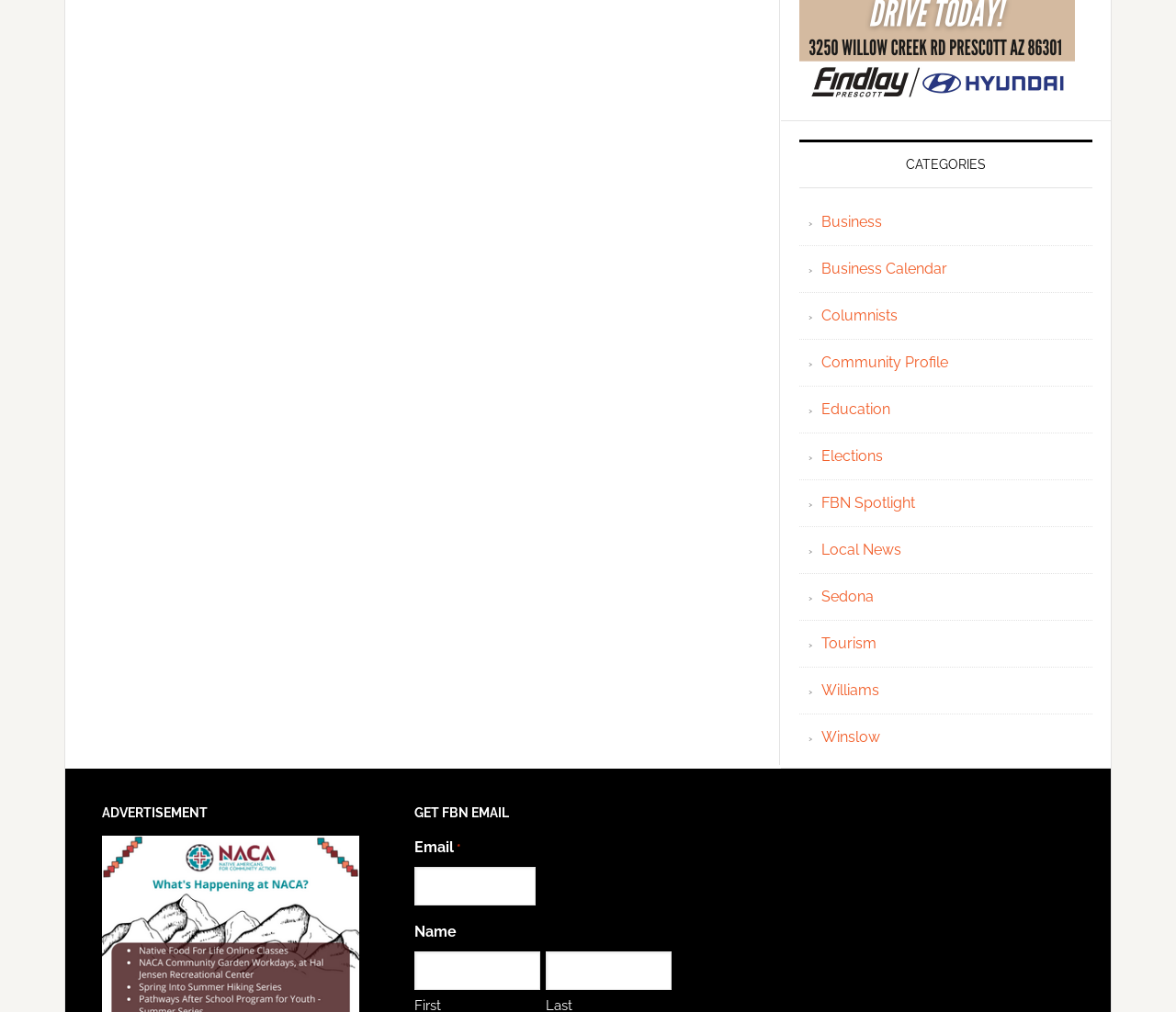Predict the bounding box coordinates of the area that should be clicked to accomplish the following instruction: "Click on Williams". The bounding box coordinates should consist of four float numbers between 0 and 1, i.e., [left, top, right, bottom].

[0.698, 0.673, 0.748, 0.69]